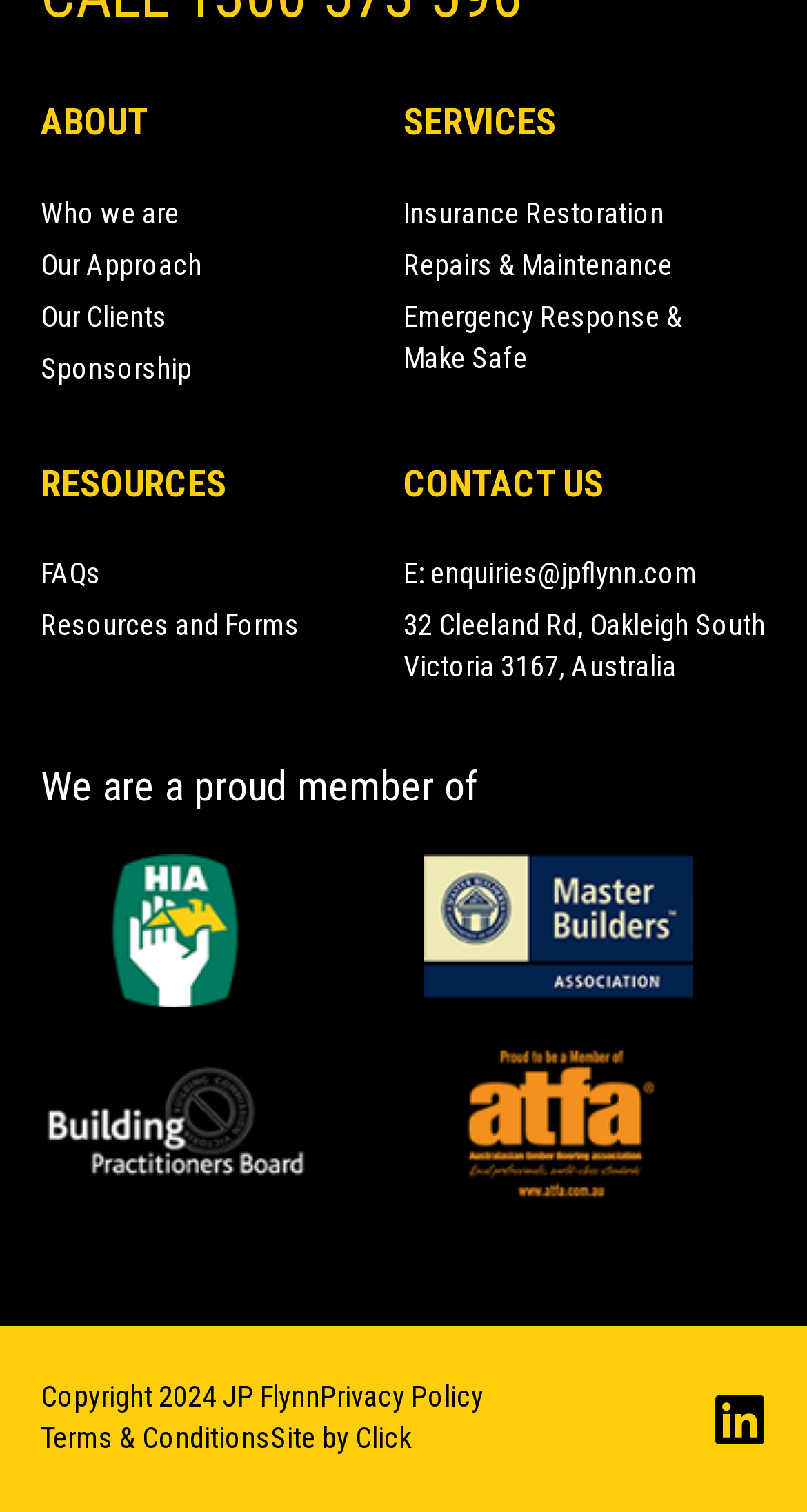What is the company's approach?
Please ensure your answer to the question is detailed and covers all necessary aspects.

I found the company's approach by looking at the 'ABOUT' section, where it is listed as a link 'Our Approach'.